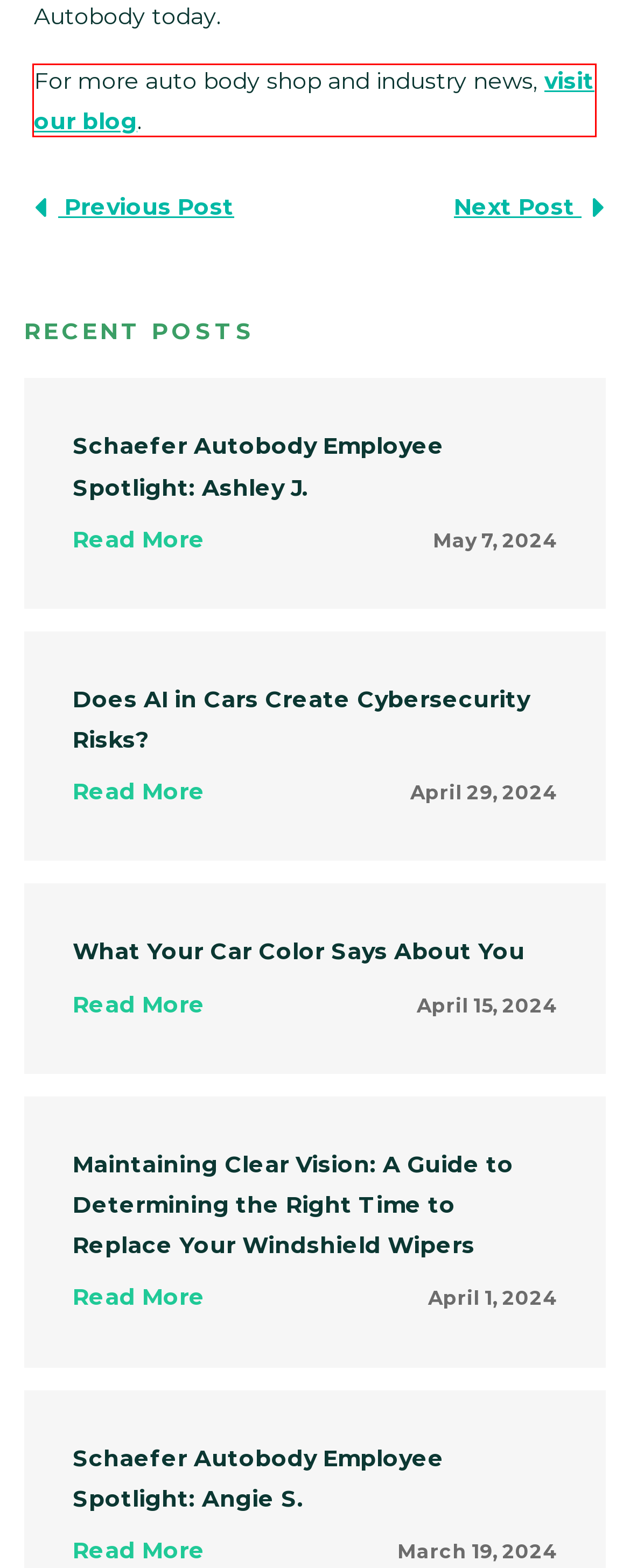Review the screenshot of a webpage which includes a red bounding box around an element. Select the description that best fits the new webpage once the element in the bounding box is clicked. Here are the candidates:
A. What Your Car Color Says About You | Schaefer Autobody
B. Schaefer Autobody Employee Spotlight: Angie S. |
C. Save Money On Auto Body Repair | Schaefer Autobody Centers
D. Most Dangerous Intersections In St Louis | Schaefer Autobody Centers
E. Schaefer Autobody Employee Spotlight: Ashley J. |
F. Does AI in Cars Create Cybersecurity Risks? | Schaefer
G. Replace Your Windshield Wipers | Schaefer Autobody Centers
H. Auto Body Repair Blog | Schaefer Autobody Centers

H